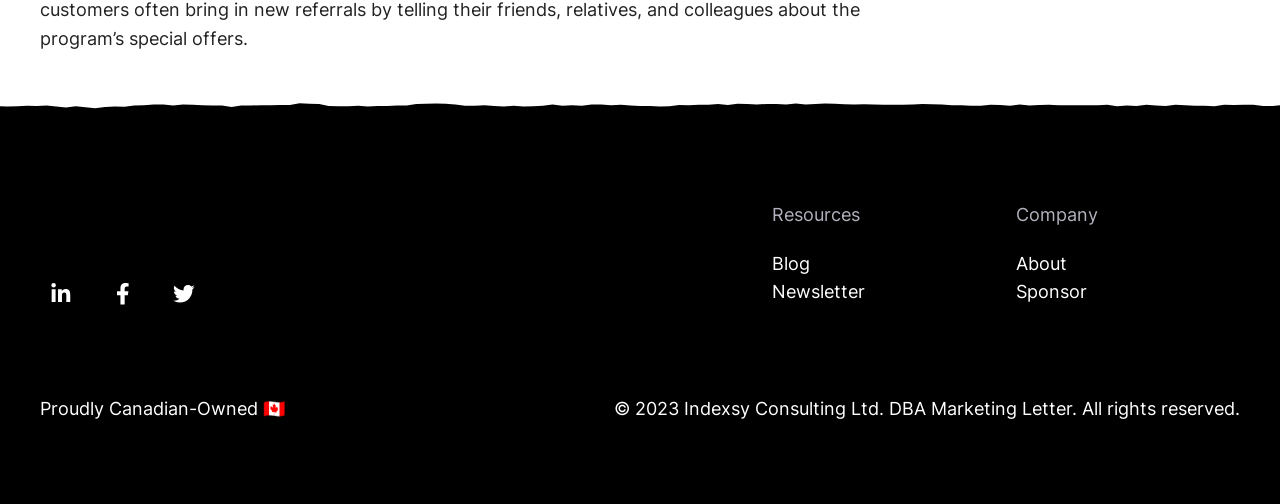Answer this question in one word or a short phrase: What is the purpose of the links in the top section?

Navigation